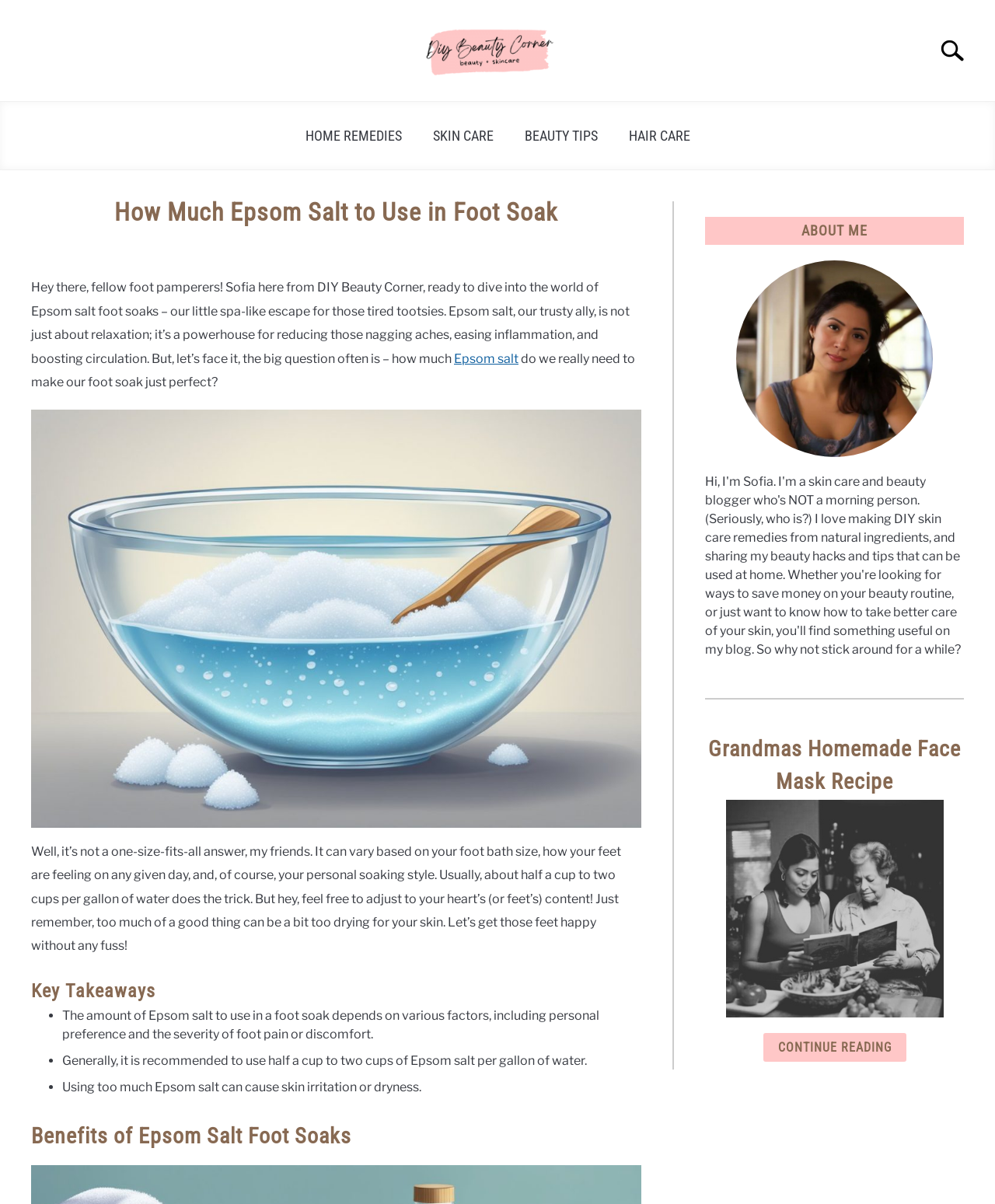Please determine the bounding box coordinates of the area that needs to be clicked to complete this task: 'Go to Home Remedies'. The coordinates must be four float numbers between 0 and 1, formatted as [left, top, right, bottom].

[0.291, 0.097, 0.419, 0.128]